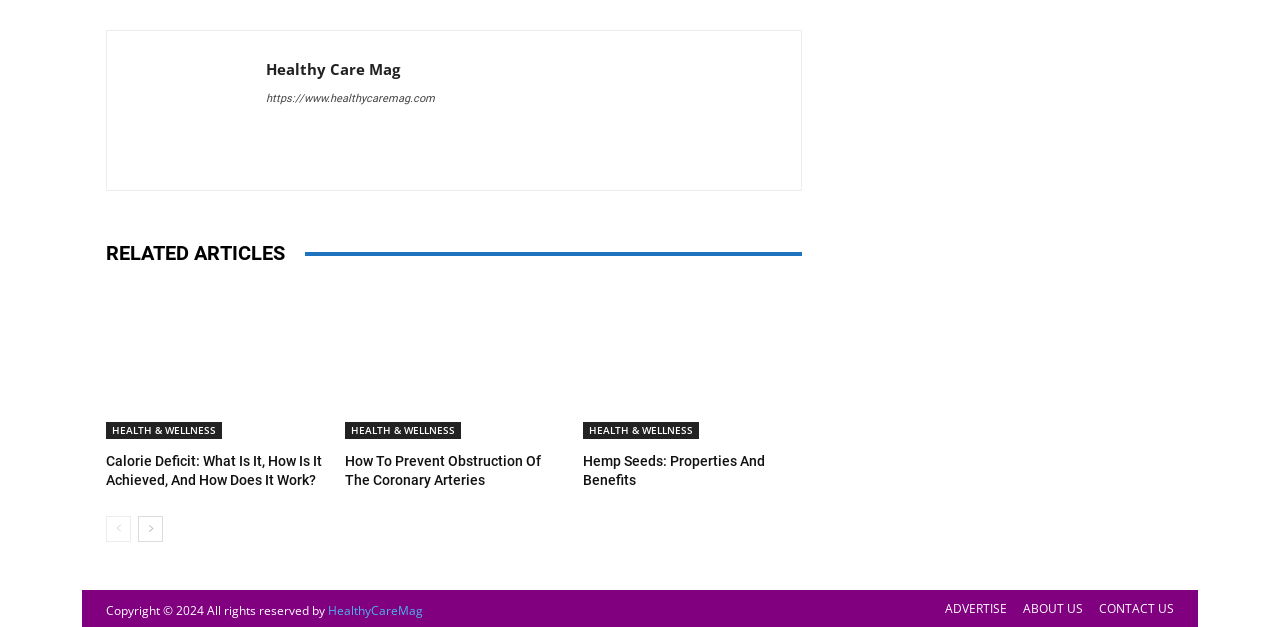What is the name of the website?
Please provide a detailed and thorough answer to the question.

The name of the website can be found in the top-left corner of the webpage, where it is written as 'Healthy Care Mag' in two separate links with IDs 351 and 503.